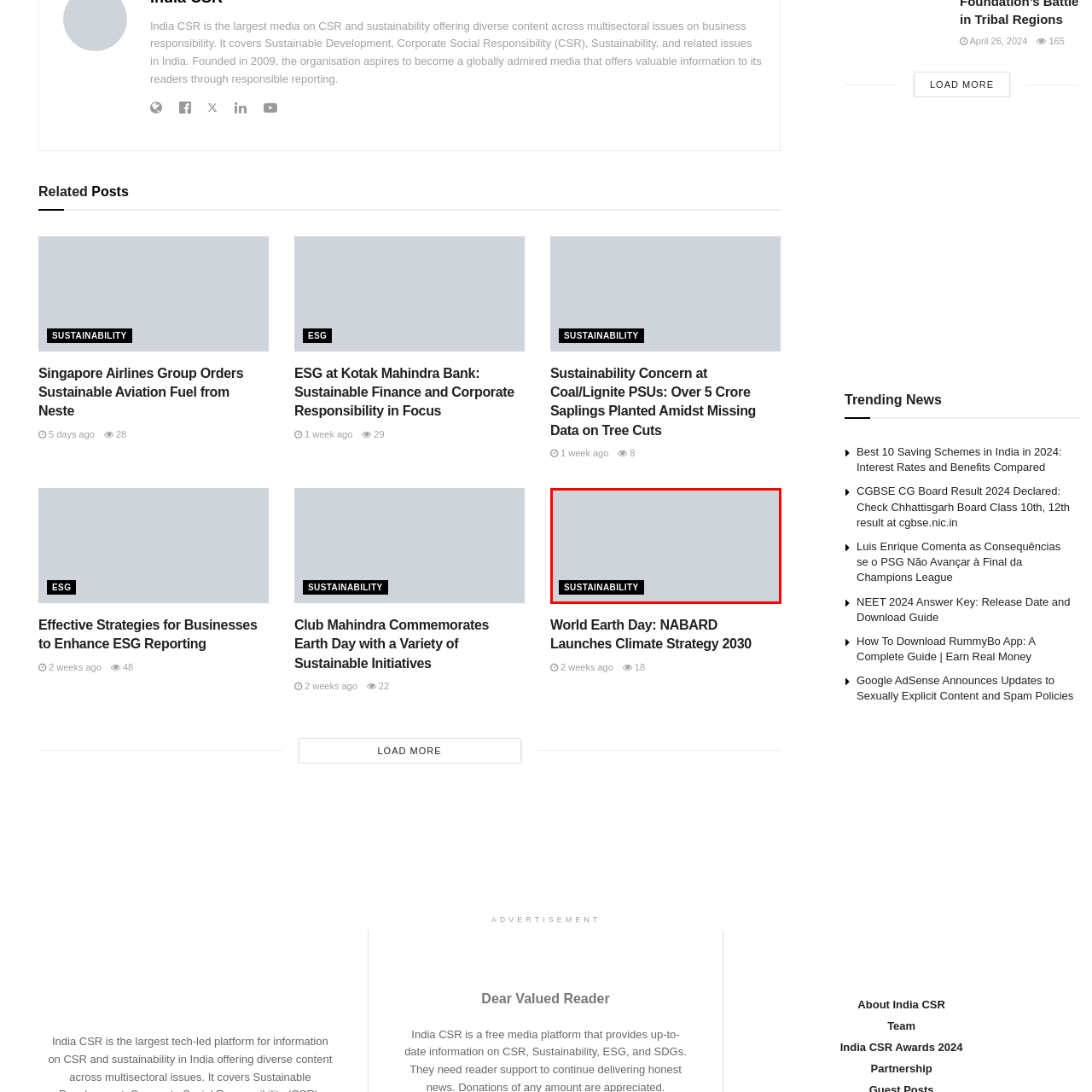Carefully inspect the area of the image highlighted by the red box and deliver a detailed response to the question below, based on your observations: What is written on the button?

The caption clearly mentions that the button displays the word 'SUSTAINABILITY' in white text, which implies that the button has the text 'SUSTAINABILITY' written on it.